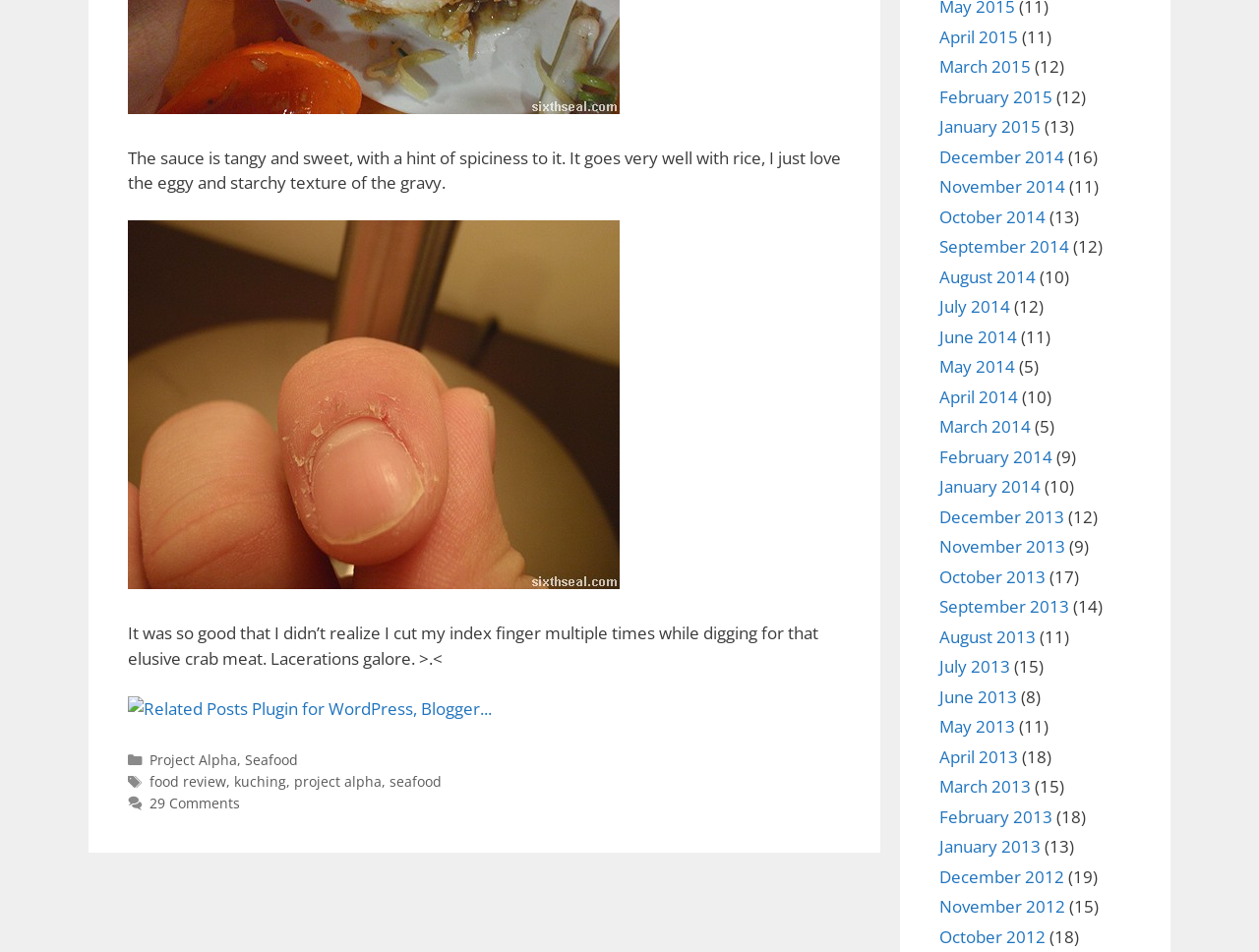What is the location associated with the post?
Provide a concise answer using a single word or phrase based on the image.

Kuching